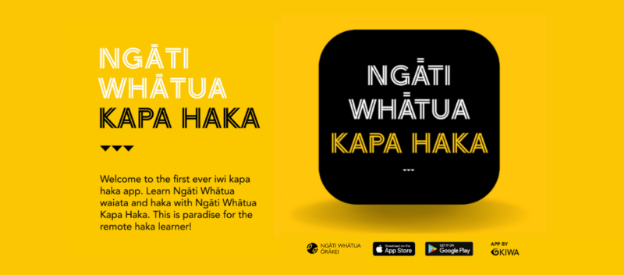Produce a meticulous caption for the image.

This vibrant image showcases the promotional banner for the first-ever iwi kapa haka app, "Ngāti Whātua Kapa Haka." The design features a bright yellow background that captures attention, highlighting the app’s name prominently in both large and bold fonts. 

The central round logo, encased in a black rounded square, reinforces the brand identity. Below the logo, a welcoming message invites users to explore the unique opportunity to learn Ngāti Whātua waiata (songs) and haka (dance). The text emphasizes that this app serves as a haven for remote learners eager to engage with kapa haka traditions.

In addition, the banner includes icons directing users to download the app from both the Apple Store and Google Play. This appealing visual effectively conveys the excitement and cultural significance of the app, celebrating Ngāti Whātua heritage and making haka accessible to a broader audience.